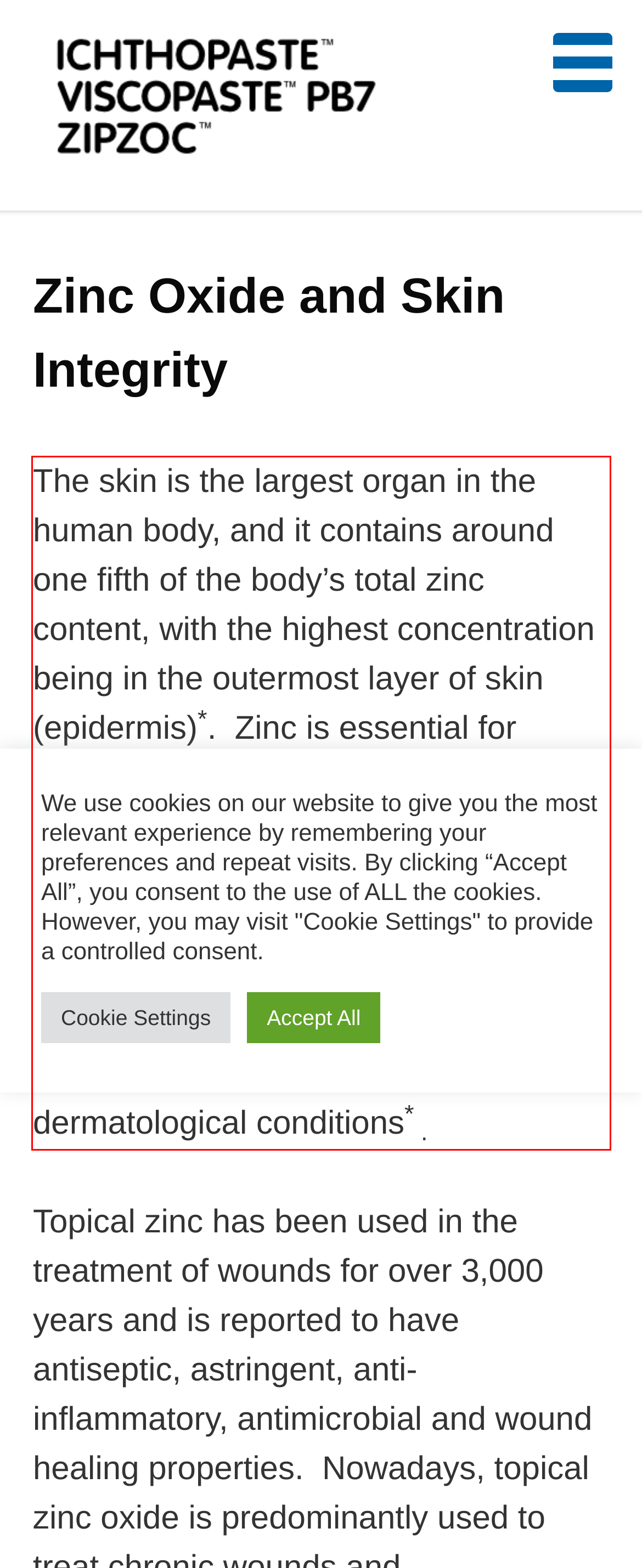Given a screenshot of a webpage with a red bounding box, please identify and retrieve the text inside the red rectangle.

The skin is the largest organ in the human body, and it contains around one fifth of the body’s total zinc content, with the highest concentration being in the outermost layer of skin (epidermis)*. Zinc is essential for growth, tissue maintenance, immune function, and wound healing*. Systemic zinc deficiency may be associated with older age, especially in individuals with a poor diet and those who suffer with morbidities such as chronic wounds or dermatological conditions* .